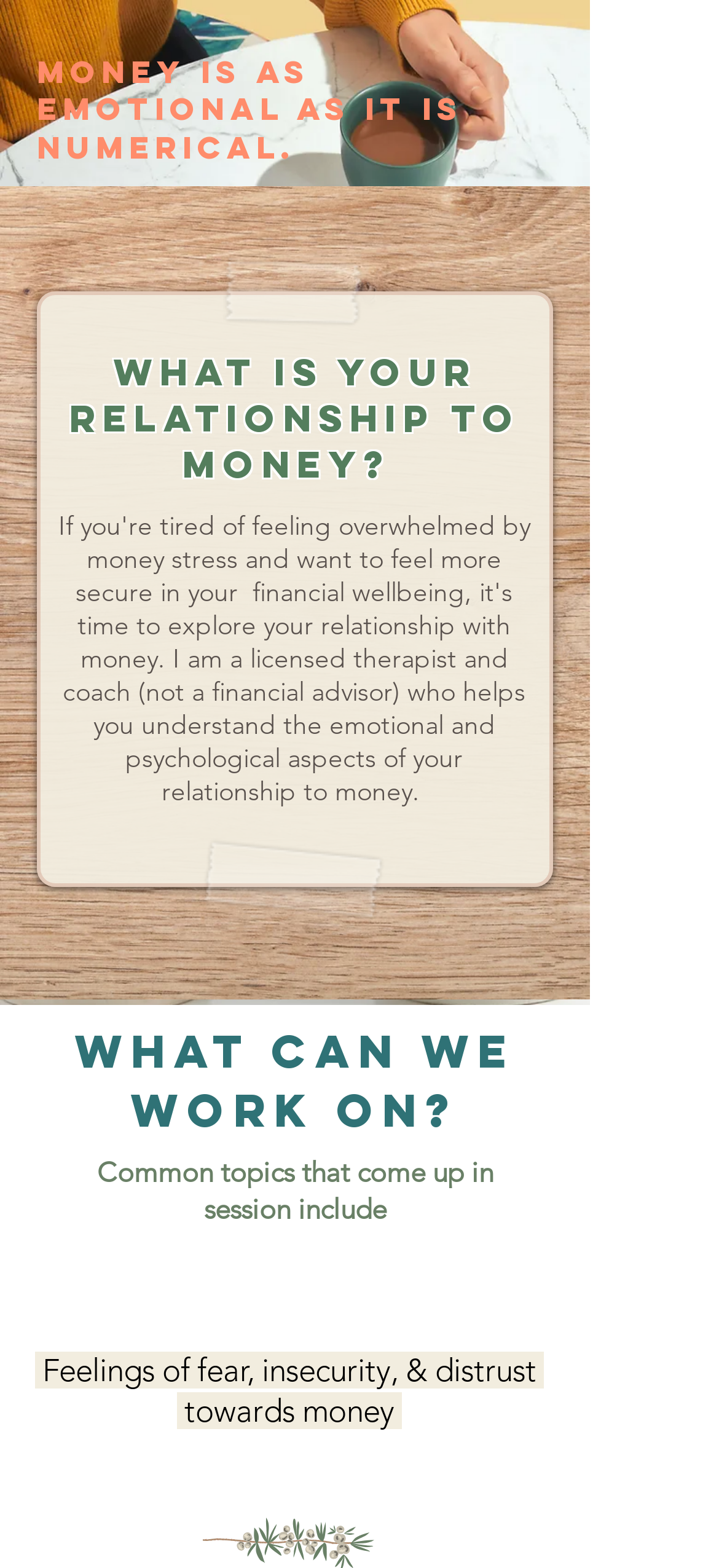Write an elaborate caption that captures the essence of the webpage.

The webpage is about Melanie Cooke, a financial counselor in NYC, and her services to help individuals build a healthier relationship with money. At the top of the page, there is a prominent image titled "Coffee Break" that spans almost the entire width of the page. Below the image, there is a heading that reads "Money is as emotional as it is numerical." 

Further down, there is a large image of a "Wood Panel" that takes up most of the page's width and about half of its height. Above this image, there is a region that changes content on hover, containing a heading that asks "what is your relationship to money?" 

On the lower half of the page, there is a heading that reads "What Can We Work On?" followed by a paragraph of text that lists common topics that come up in sessions, including feelings of fear, insecurity, and distrust towards money.